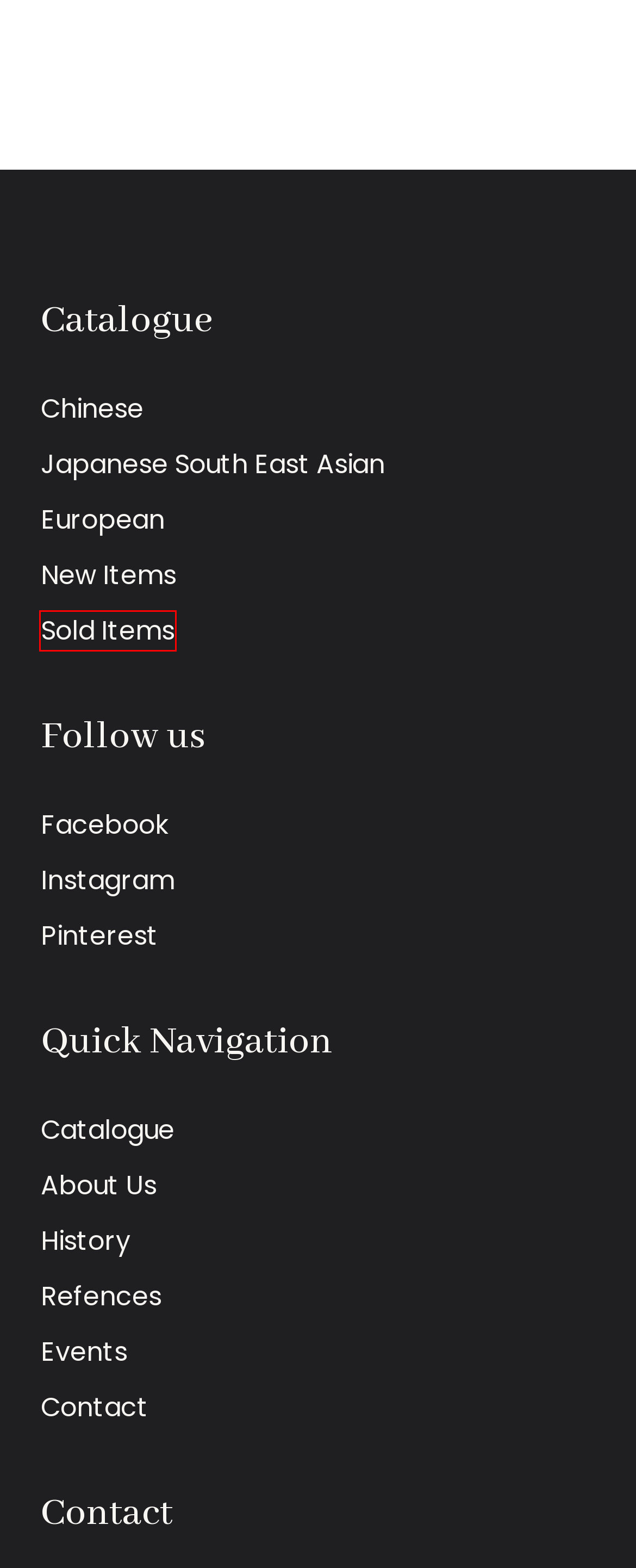Examine the screenshot of the webpage, noting the red bounding box around a UI element. Pick the webpage description that best matches the new page after the element in the red bounding box is clicked. Here are the candidates:
A. SOLD ARCHIVE Archives - Robert McPherson Antiques
B. CHINESE CERAMICS Archives - Robert McPherson Antiques
C. Contact - Robert McPherson Antiques
D. Home - Robert McPherson Antiques
E. JAPANESE PORCELAIN and POTTERY Archives - Robert McPherson Antiques
F. Privacy - Robert McPherson Antiques
G. EUROPEAN and EUROPEAN DECORATION Archives - Robert McPherson Antiques
H. RECENTLY ADDED Archives - Robert McPherson Antiques

A